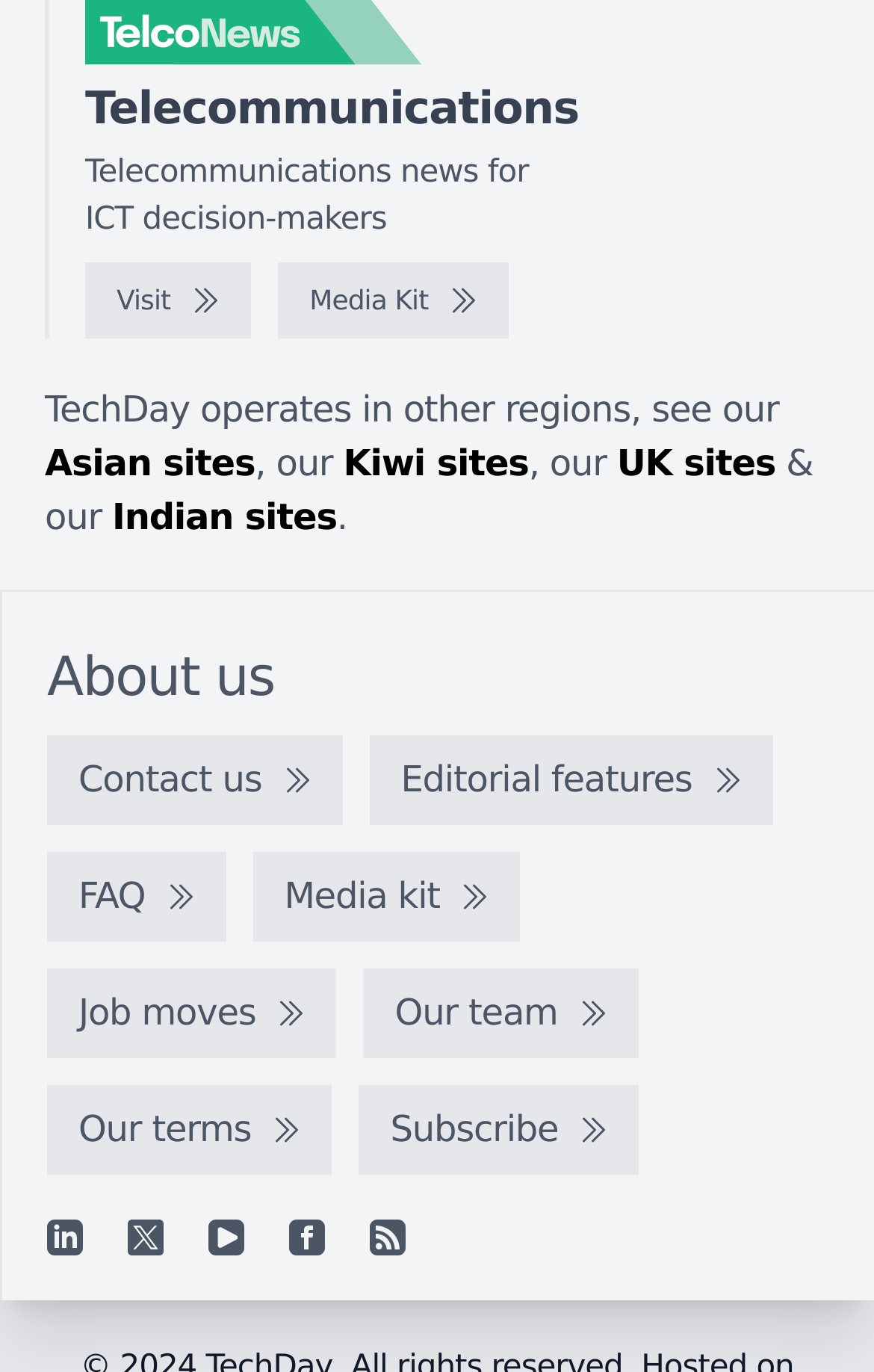Provide the bounding box coordinates, formatted as (top-left x, top-left y, bottom-right x, bottom-right y), with all values being floating point numbers between 0 and 1. Identify the bounding box of the UI element that matches the description: Subscribe

[0.411, 0.792, 0.731, 0.857]